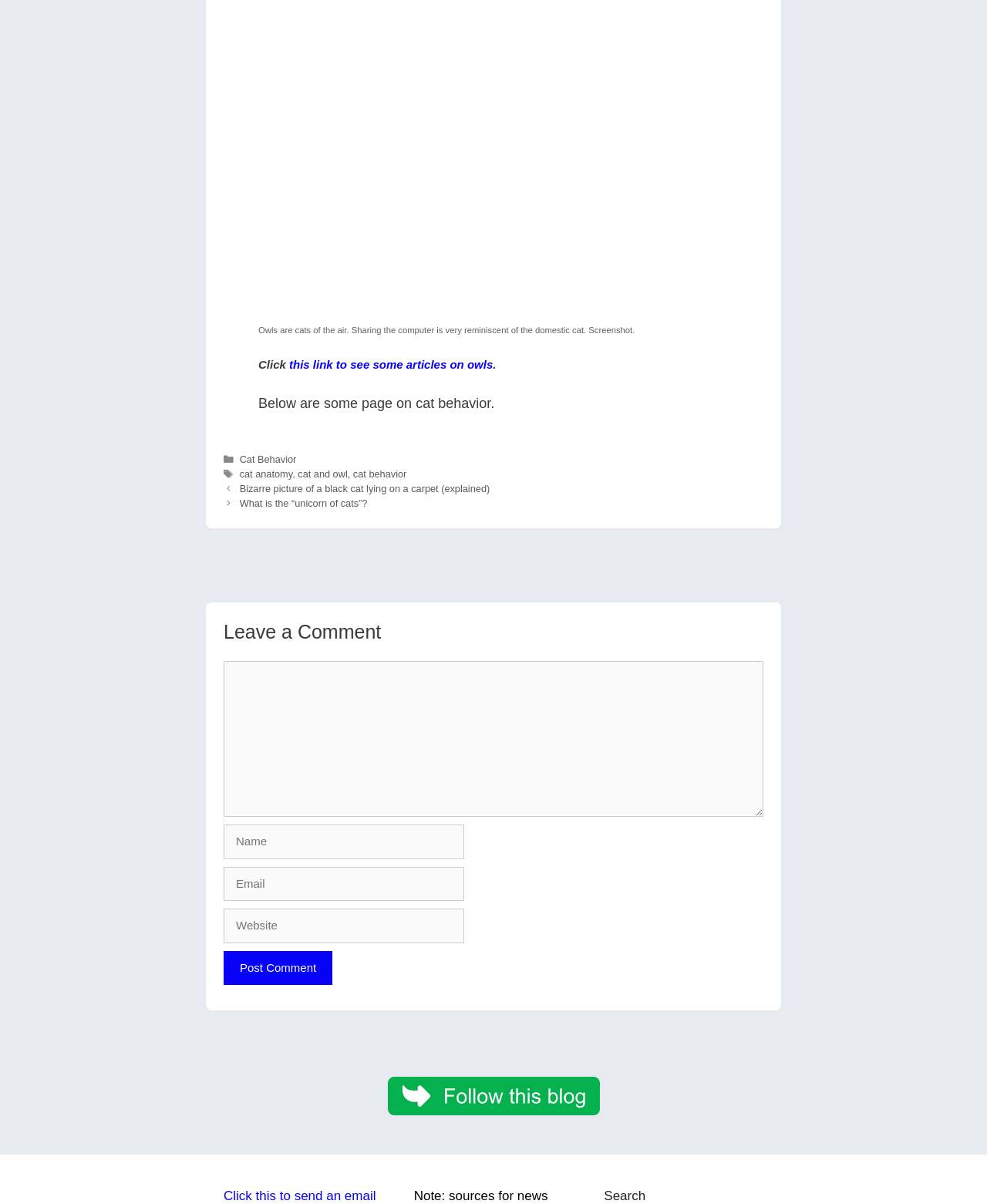Please determine the bounding box coordinates of the clickable area required to carry out the following instruction: "Post a comment". The coordinates must be four float numbers between 0 and 1, represented as [left, top, right, bottom].

[0.227, 0.79, 0.337, 0.818]